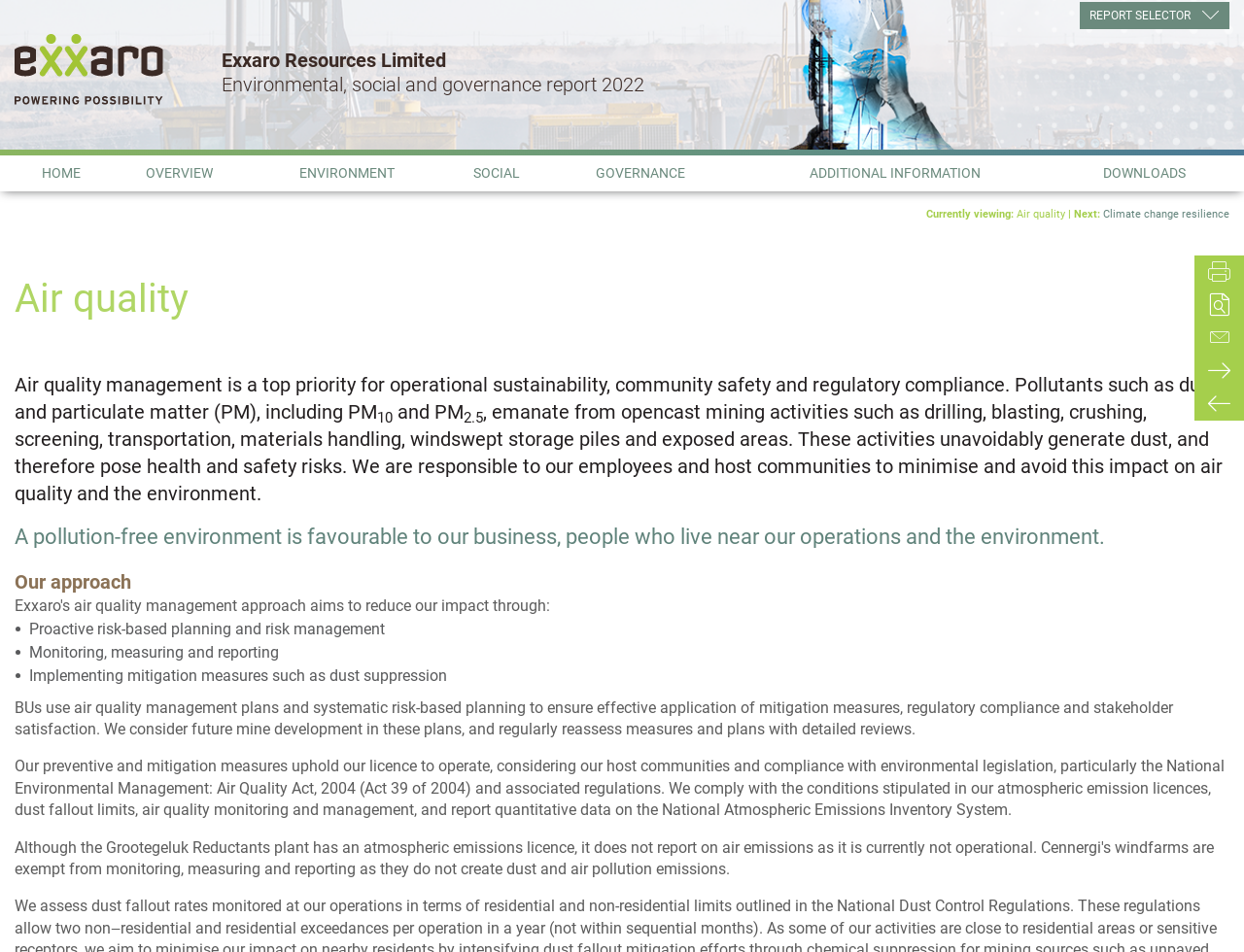Determine the bounding box for the described UI element: "About us".

None